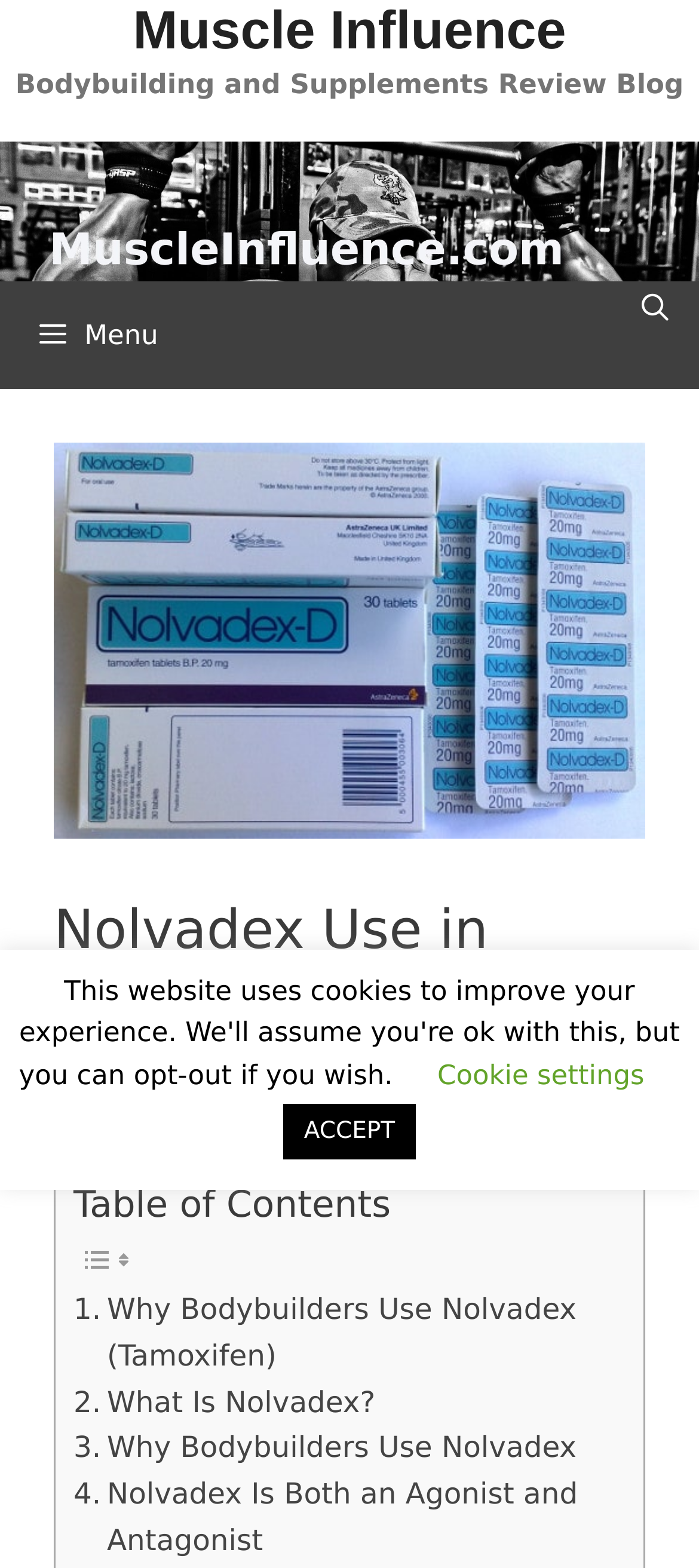Please reply with a single word or brief phrase to the question: 
What is the date of the article?

March 4, 2023